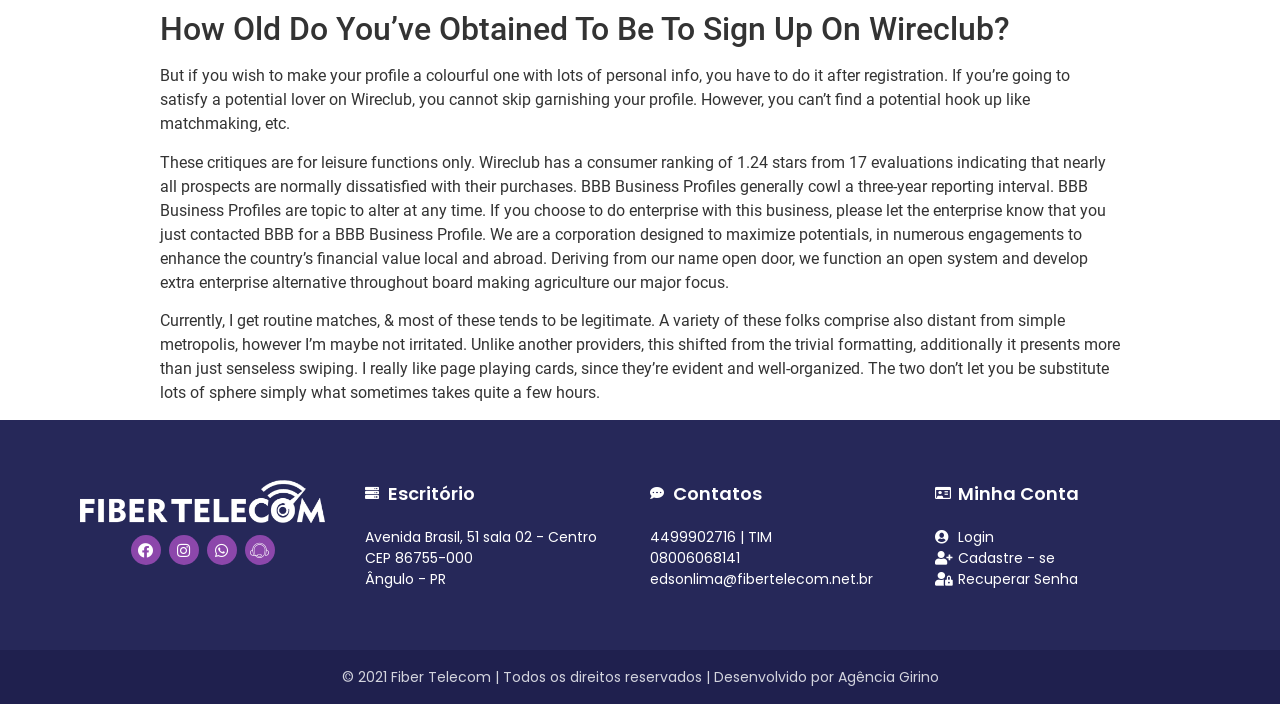Predict the bounding box of the UI element based on the description: "Agência Girino". The coordinates should be four float numbers between 0 and 1, formatted as [left, top, right, bottom].

[0.654, 0.947, 0.733, 0.975]